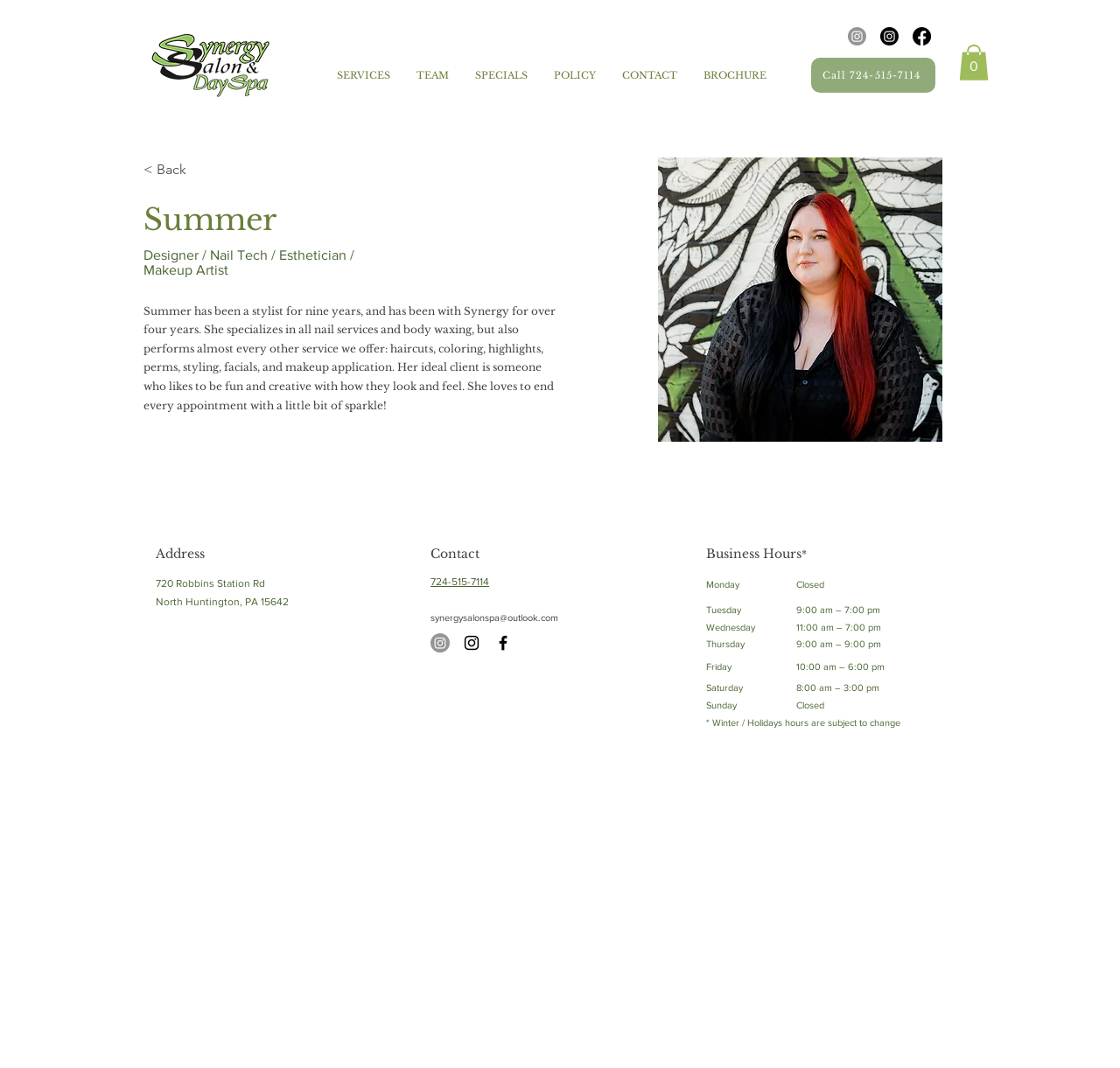Please identify the bounding box coordinates of where to click in order to follow the instruction: "Call the phone number".

[0.724, 0.054, 0.835, 0.087]